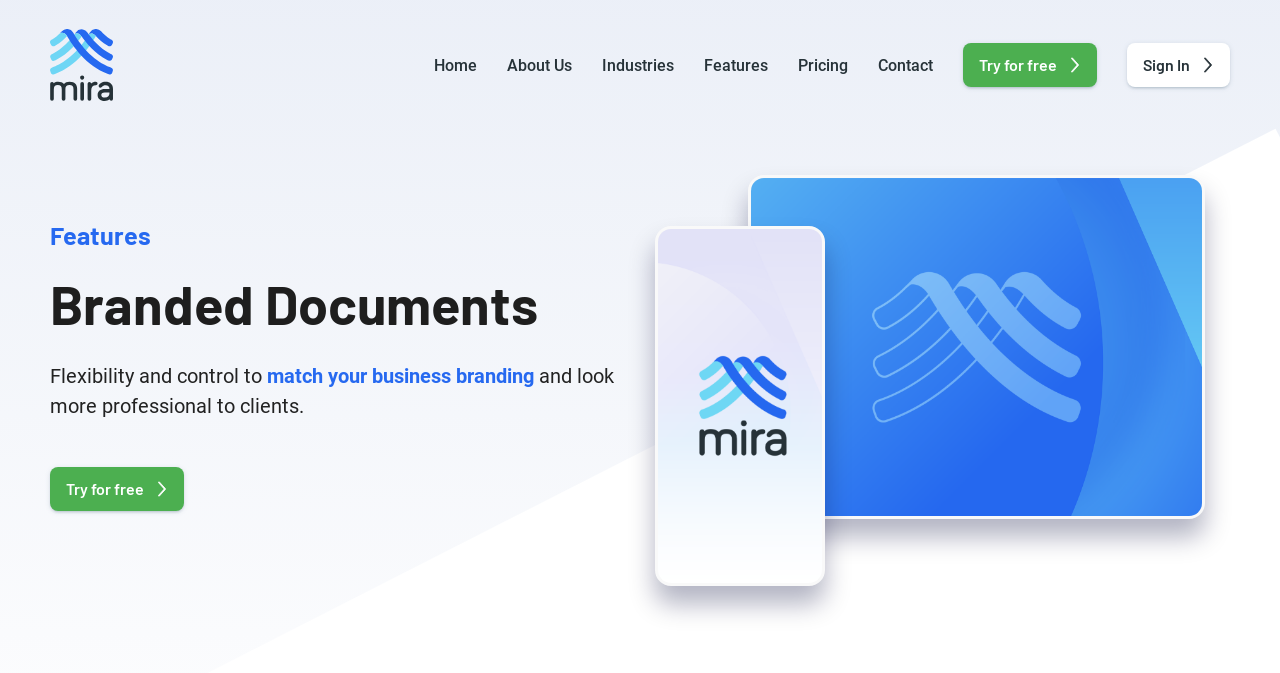Identify the bounding box coordinates for the element you need to click to achieve the following task: "Learn about branded documents". The coordinates must be four float values ranging from 0 to 1, formatted as [left, top, right, bottom].

[0.039, 0.411, 0.488, 0.491]